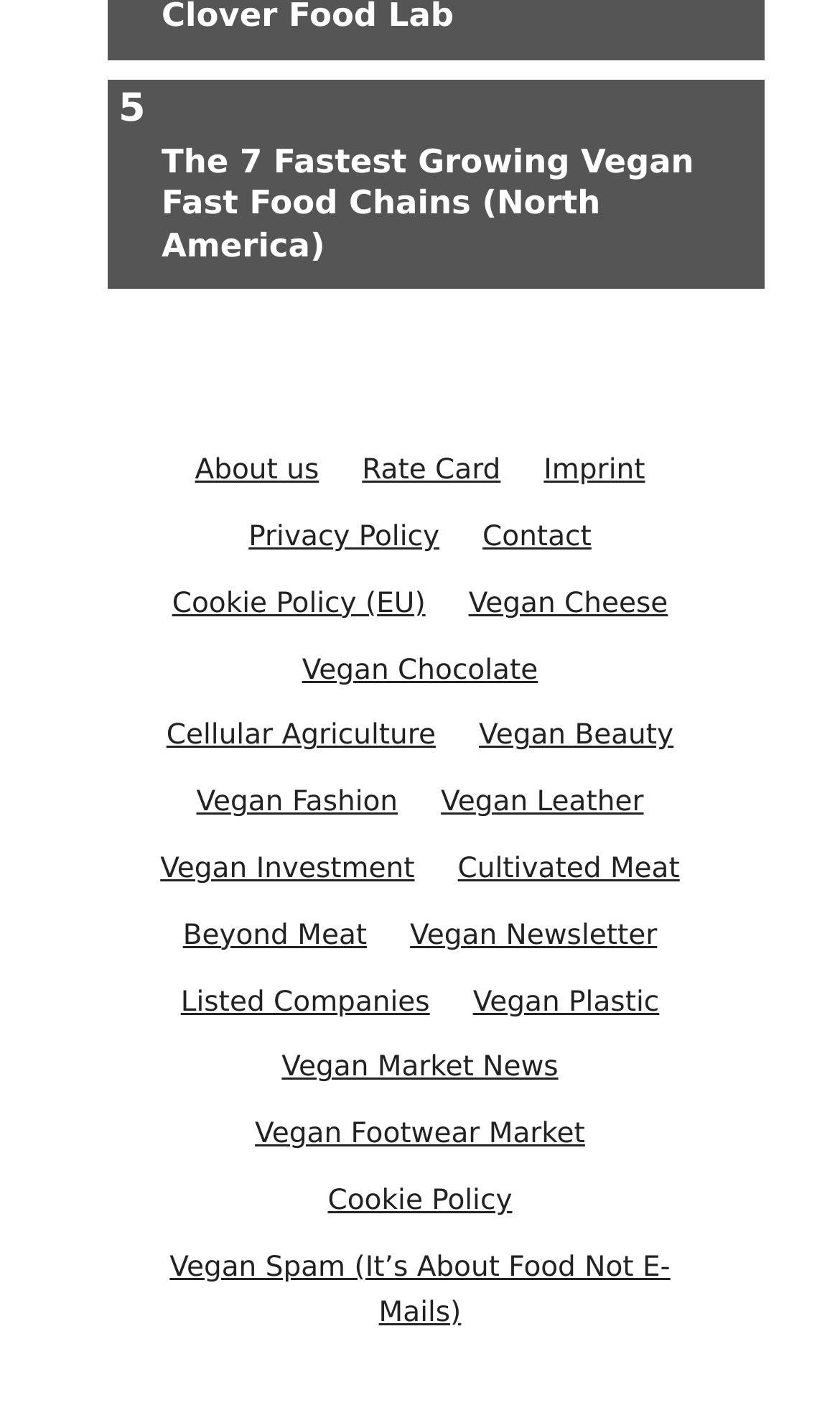Identify the bounding box coordinates of the area that should be clicked in order to complete the given instruction: "Check the vegan market news". The bounding box coordinates should be four float numbers between 0 and 1, i.e., [left, top, right, bottom].

[0.335, 0.742, 0.665, 0.765]